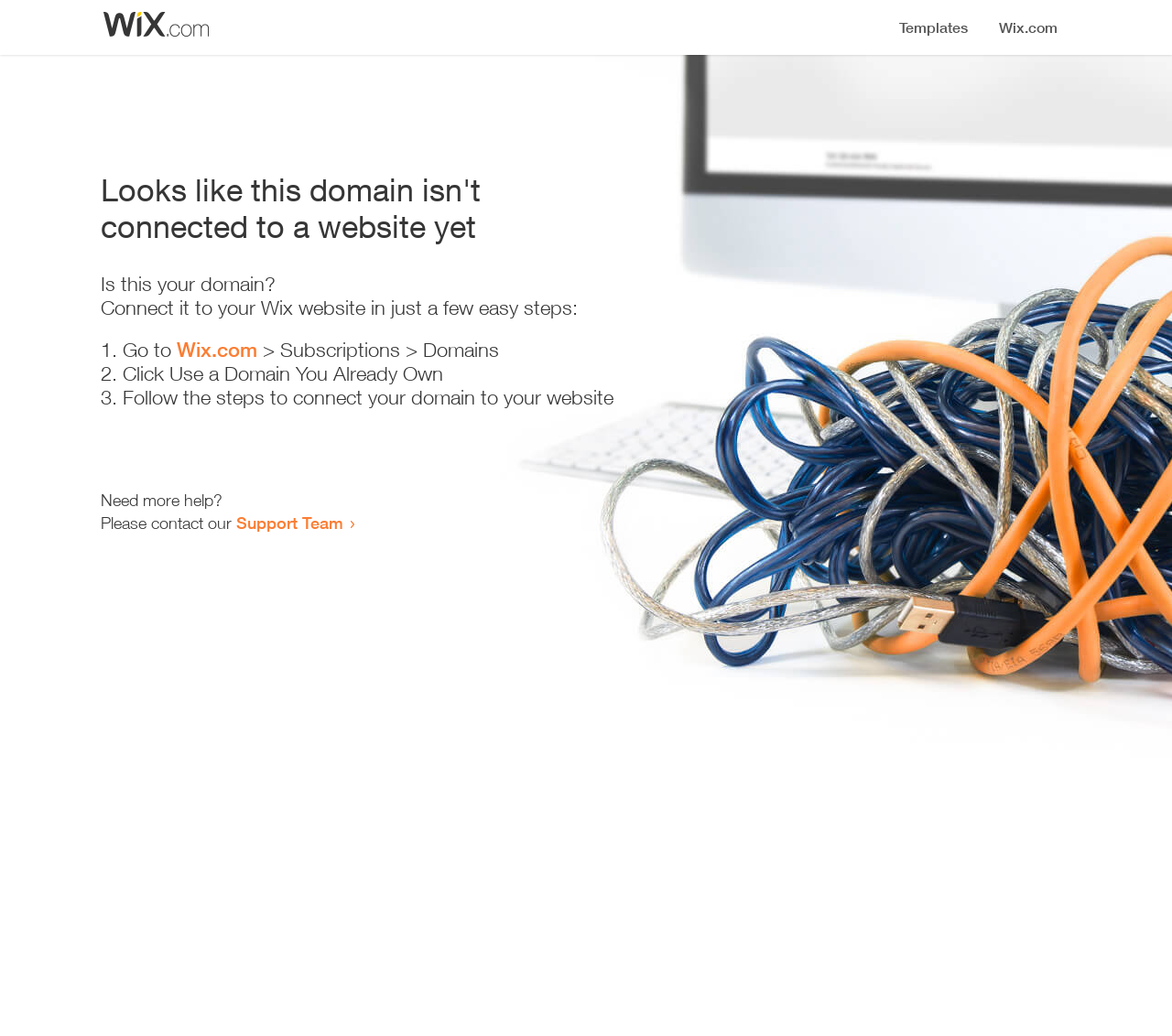Where should I go to start connecting my domain? Refer to the image and provide a one-word or short phrase answer.

Wix.com